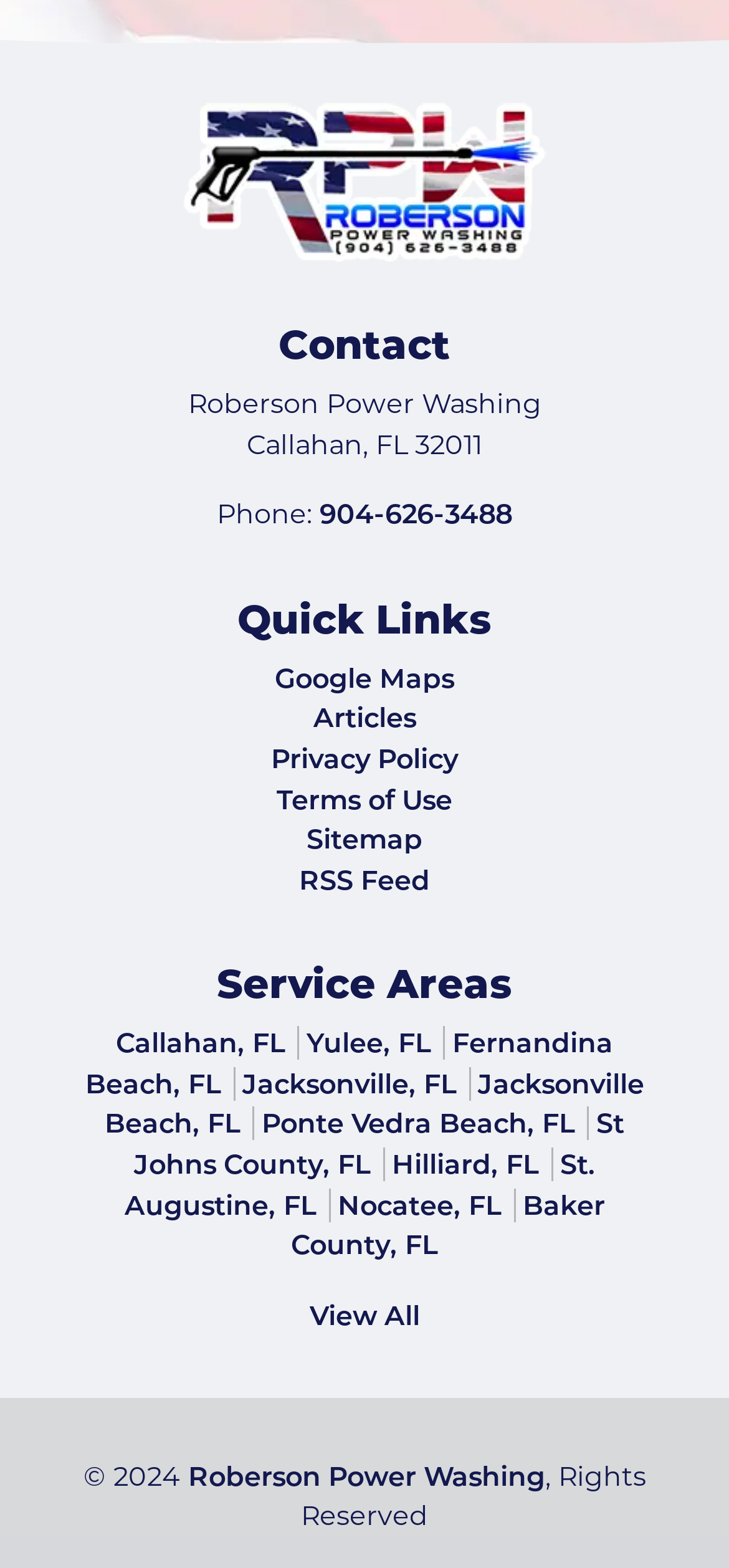Determine the coordinates of the bounding box that should be clicked to complete the instruction: "Check the service area in Callahan, FL". The coordinates should be represented by four float numbers between 0 and 1: [left, top, right, bottom].

[0.159, 0.655, 0.41, 0.676]